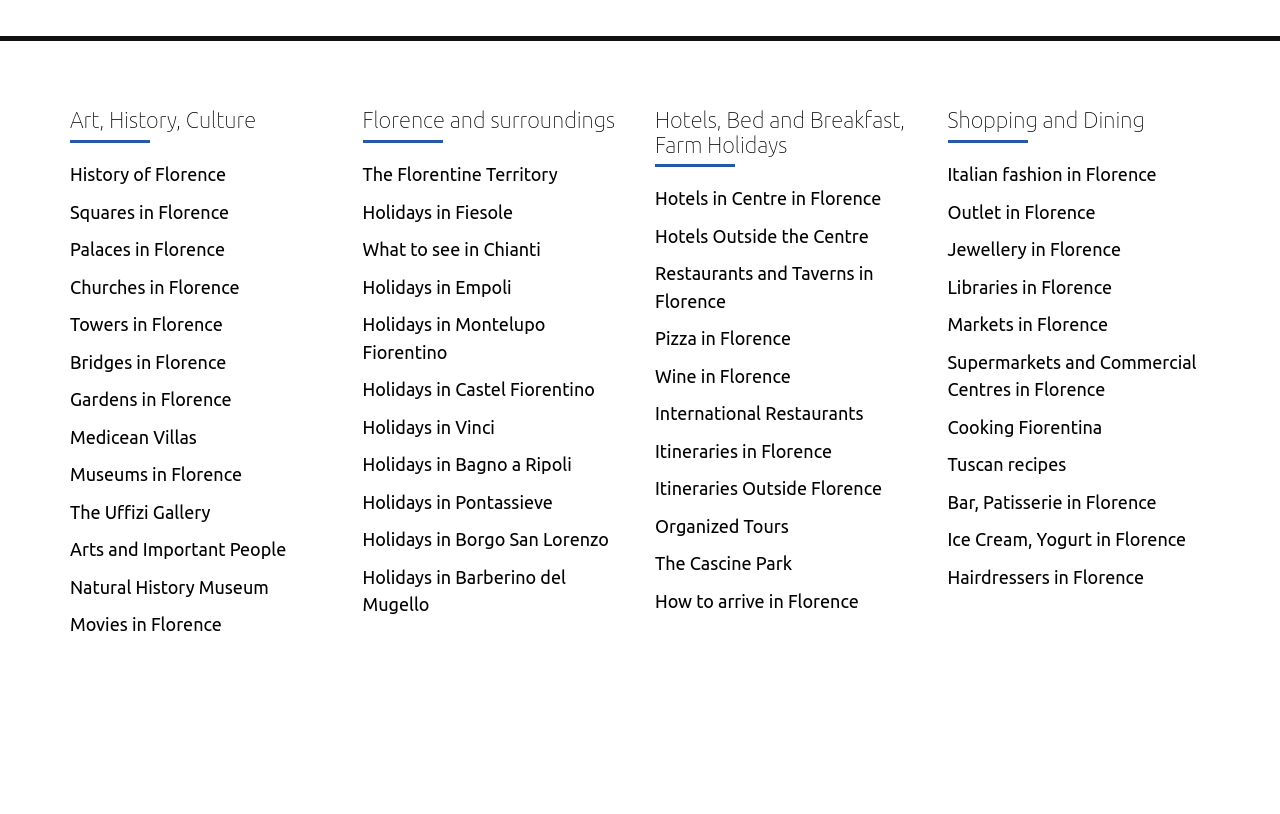Are there any links to restaurants on this webpage?
Please use the image to provide an in-depth answer to the question.

Under the 'Hotels, Bed and Breakfast, Farm Holidays' section, I can see links such as 'Restaurants and Taverns in Florence', 'Pizza in Florence', and 'Wine in Florence', which suggest that there are links to restaurants on this webpage.